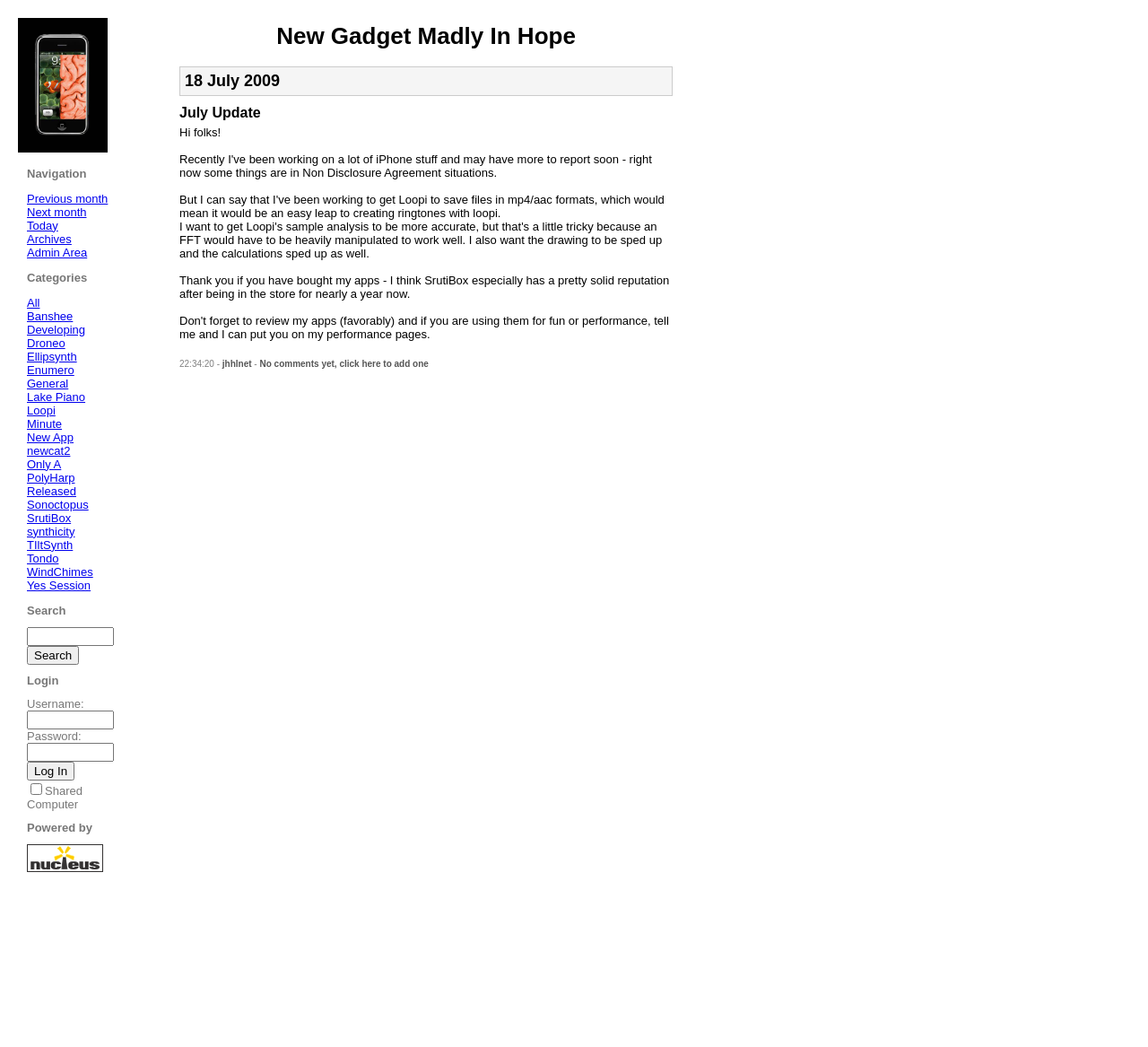Find the bounding box coordinates for the area you need to click to carry out the instruction: "Search for something". The coordinates should be four float numbers between 0 and 1, indicated as [left, top, right, bottom].

[0.023, 0.599, 0.099, 0.617]